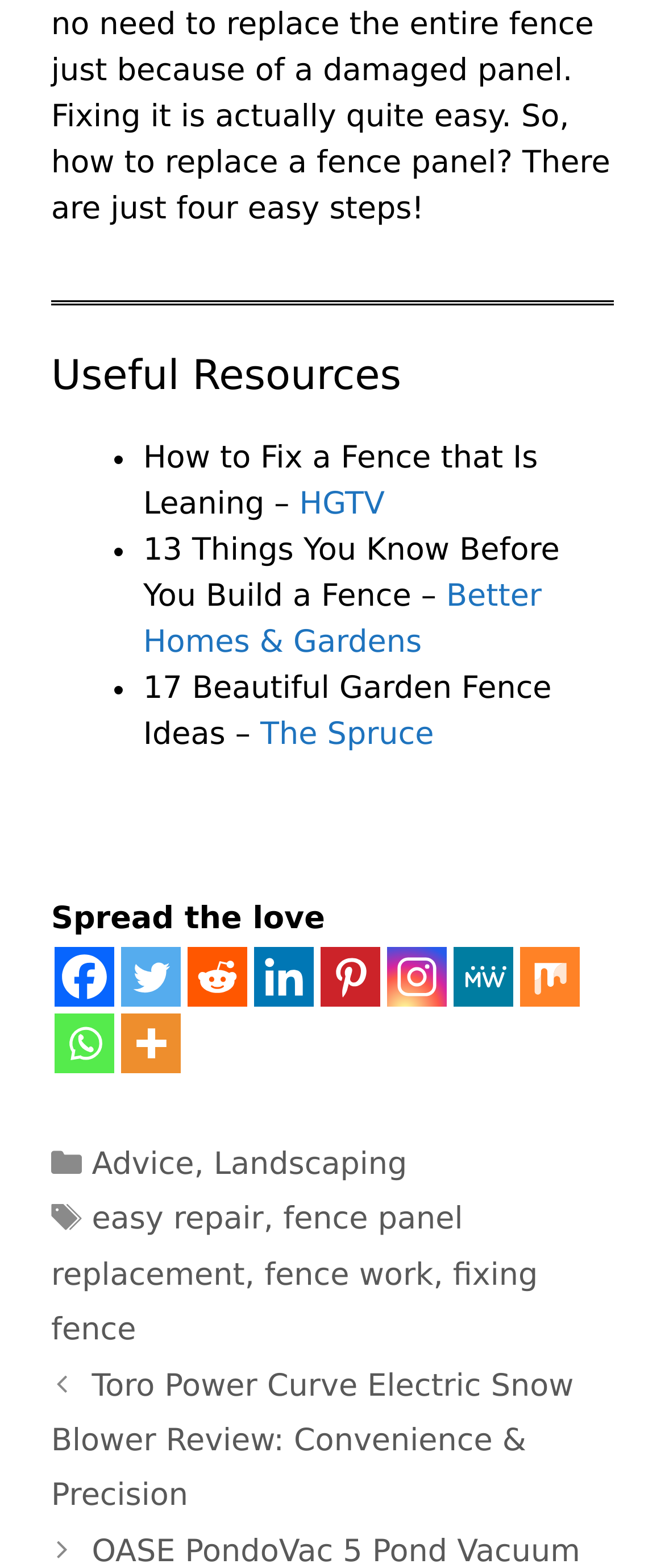Bounding box coordinates should be provided in the format (top-left x, top-left y, bottom-right x, bottom-right y) with all values between 0 and 1. Identify the bounding box for this UI element: Delivery & Returns

None